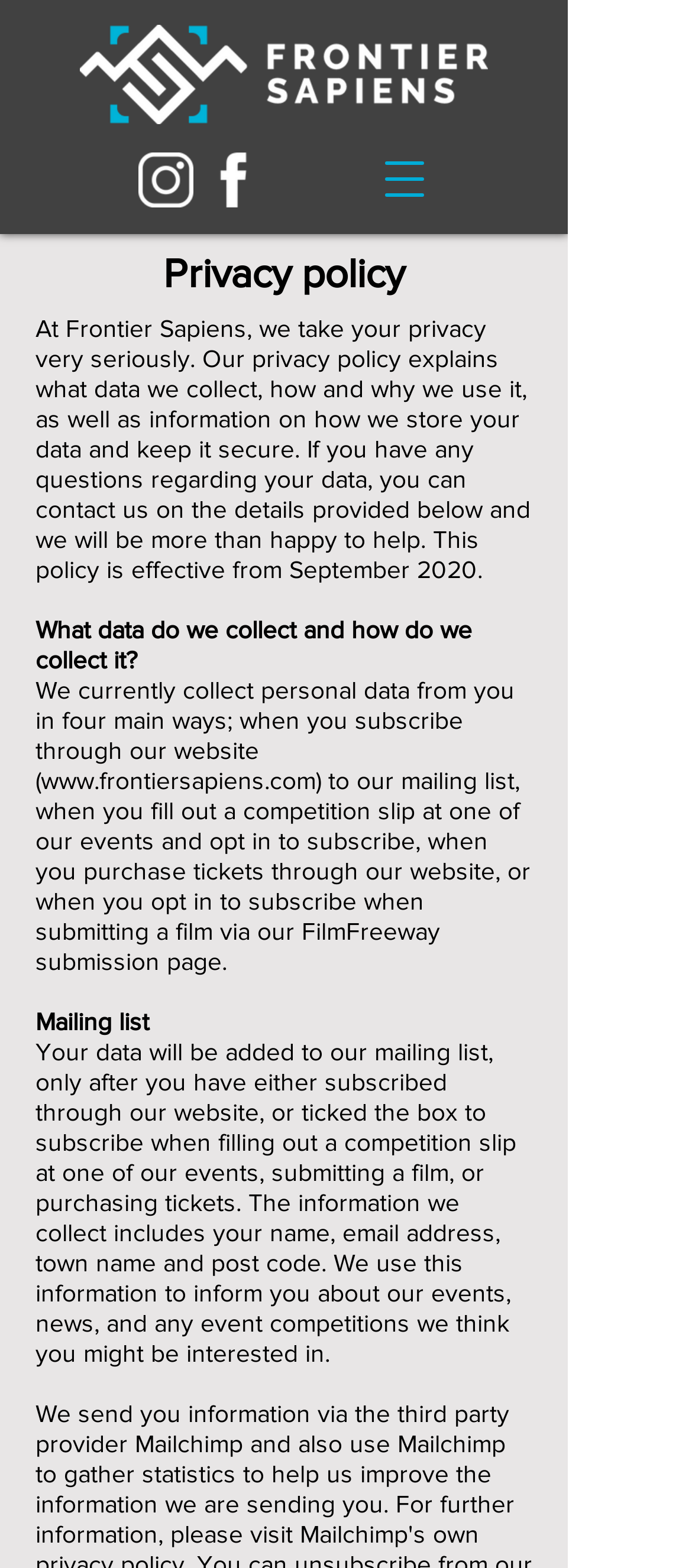Describe all the visual and textual components of the webpage comprehensively.

The webpage is about the privacy policy of Frontier Sapiens, explaining how they collect, use, and store user data. At the top, there is a navigation menu button on the right side, accompanied by a horizontal white-blue image. Below this, there is a social bar with two icons, Instagram and Facebook, on the left side.

The main content starts with a heading "Privacy policy" in the center, followed by a paragraph of text that summarizes the purpose of the policy. Below this, there are several sections of text, each with a heading, that explain what data is collected, how it is collected, and how it is used. The text is divided into sections, with headings such as "What data do we collect and how do we collect it?" and "Mailing list".

Throughout the text, there are links to external websites, such as the Frontier Sapiens website, and references to specific events and competitions. The text is dense and informative, providing detailed information about the company's data collection and usage practices. Overall, the webpage is focused on providing clear and concise information about Frontier Sapiens' privacy policy.